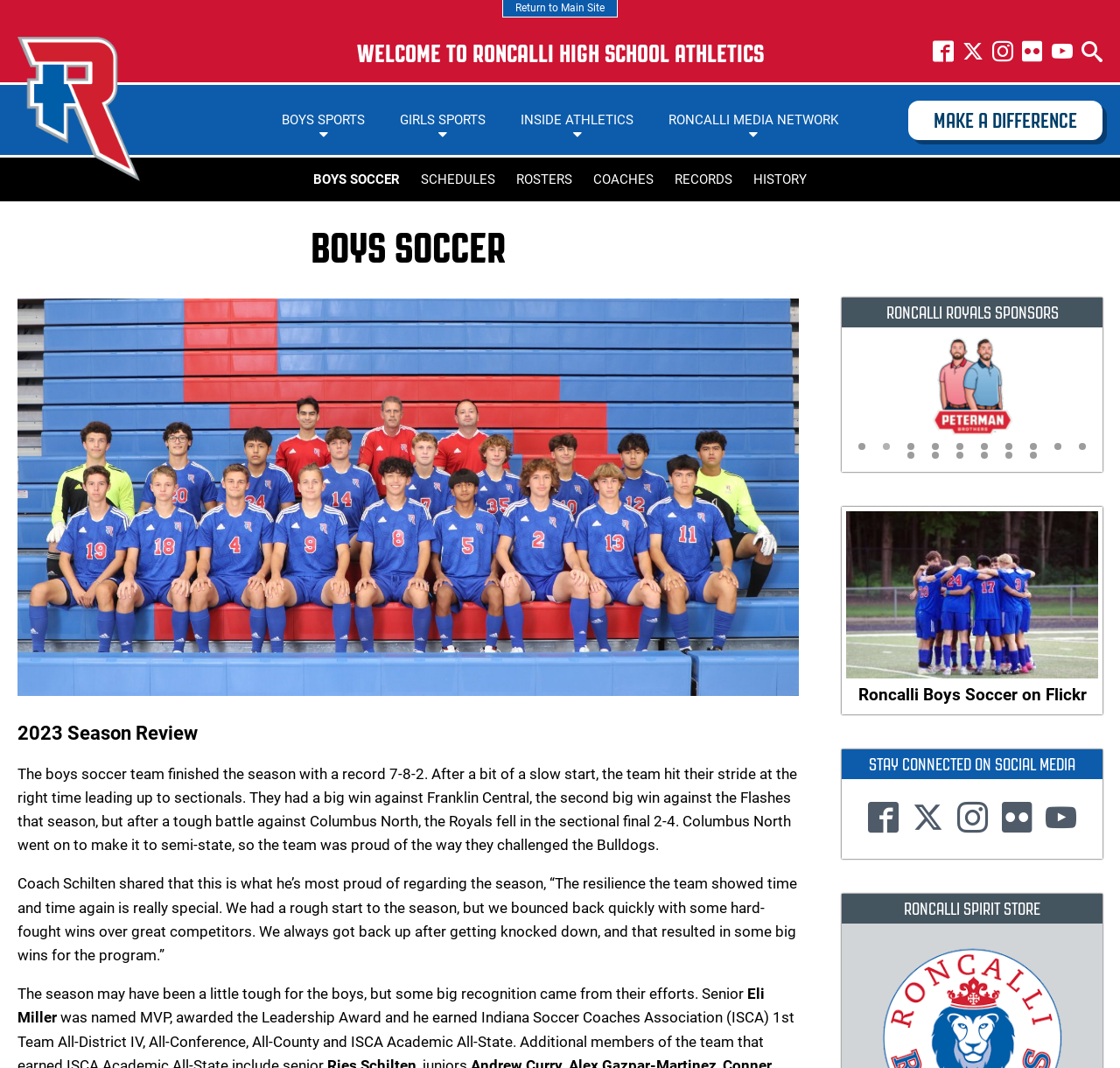Provide a one-word or short-phrase answer to the question:
How many links are there under the 'BOYS SOCCER' heading?

5